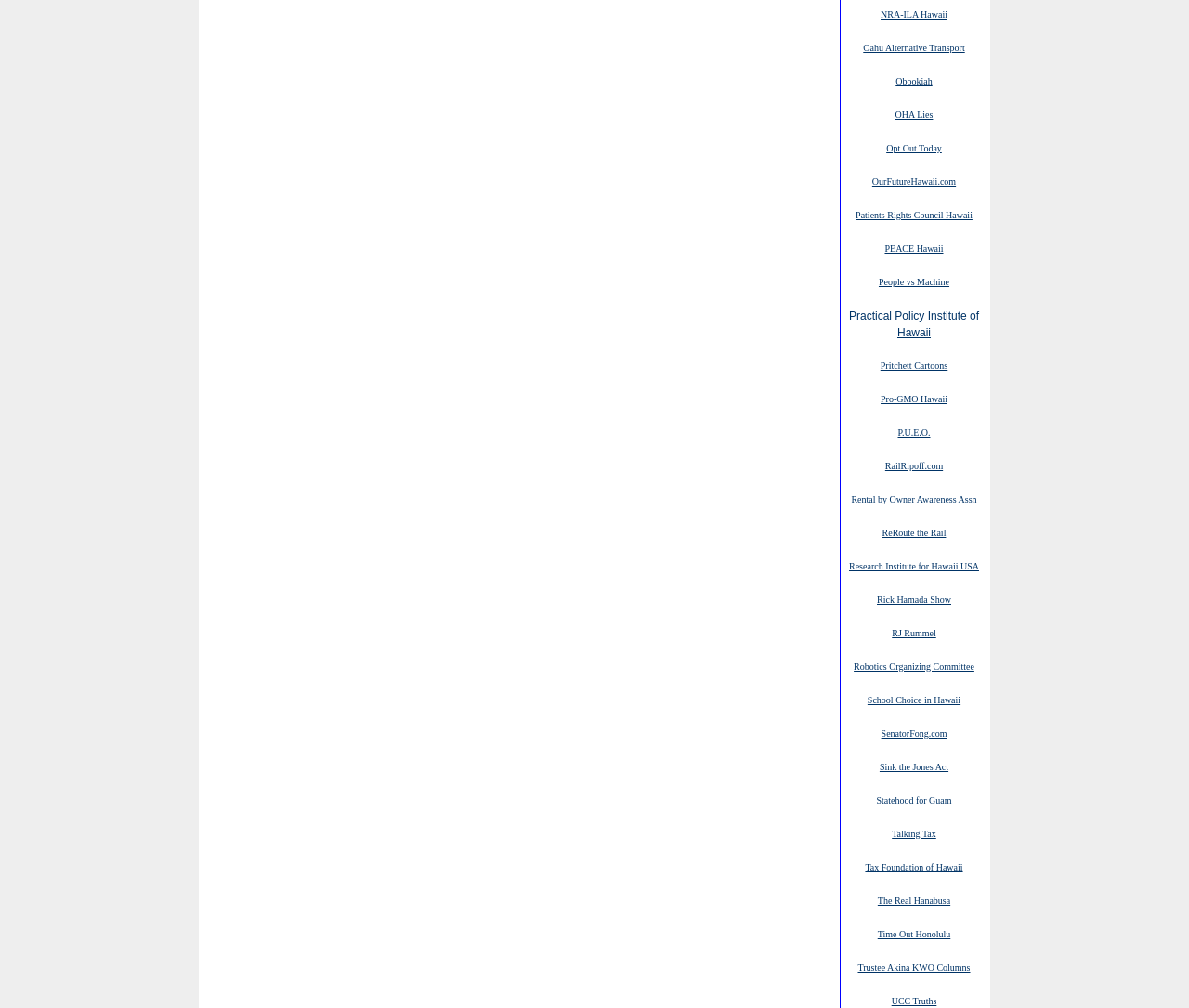Based on the element description: "ReRoute the Rail", identify the bounding box coordinates for this UI element. The coordinates must be four float numbers between 0 and 1, listed as [left, top, right, bottom].

[0.742, 0.522, 0.796, 0.535]